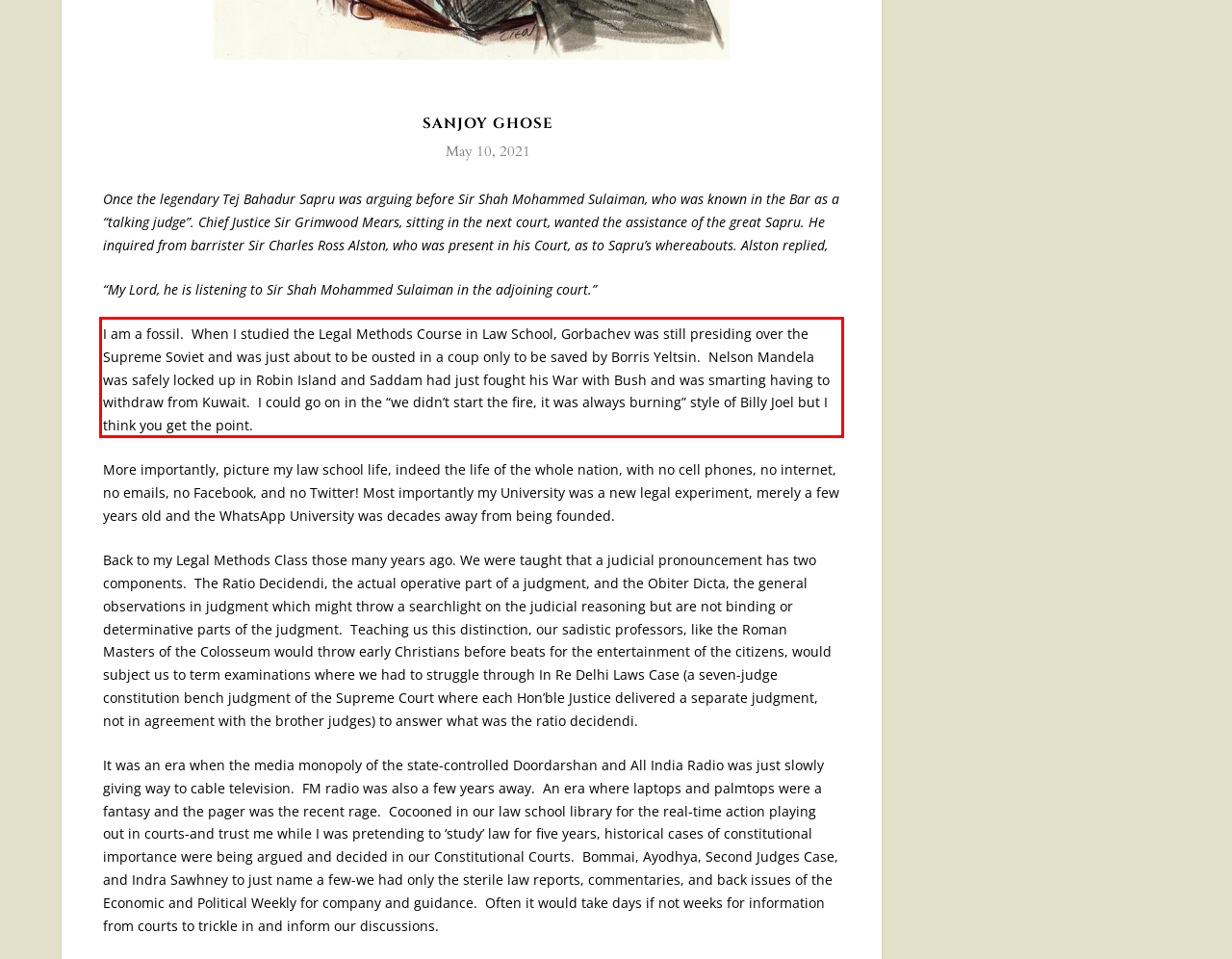Please take the screenshot of the webpage, find the red bounding box, and generate the text content that is within this red bounding box.

I am a fossil. When I studied the Legal Methods Course in Law School, Gorbachev was still presiding over the Supreme Soviet and was just about to be ousted in a coup only to be saved by Borris Yeltsin. Nelson Mandela was safely locked up in Robin Island and Saddam had just fought his War with Bush and was smarting having to withdraw from Kuwait. I could go on in the “we didn’t start the fire, it was always burning” style of Billy Joel but I think you get the point.